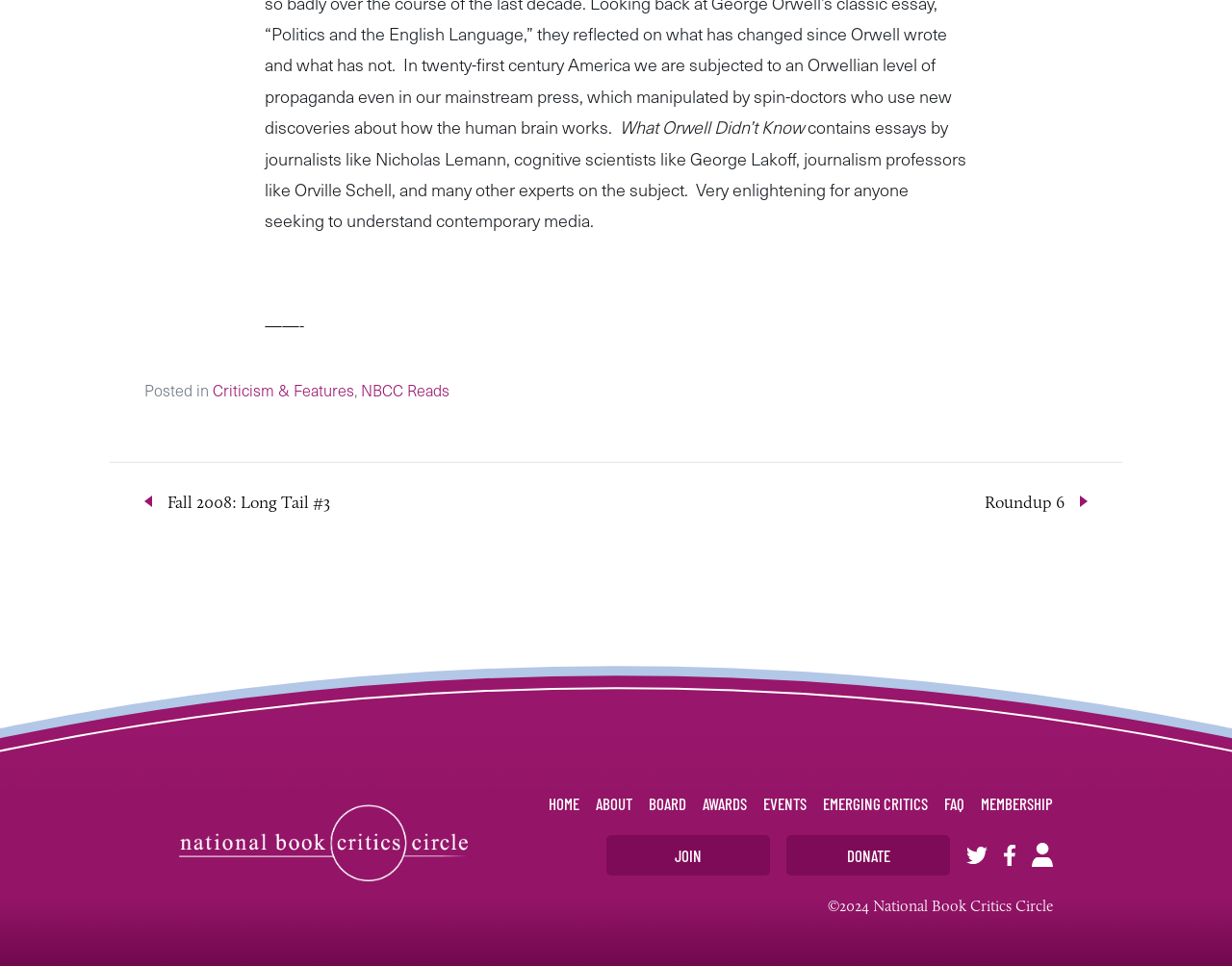What is the name of the section that features 'Fall 2008: Long Tail #3' and 'Roundup 6'? Observe the screenshot and provide a one-word or short phrase answer.

Post navigation